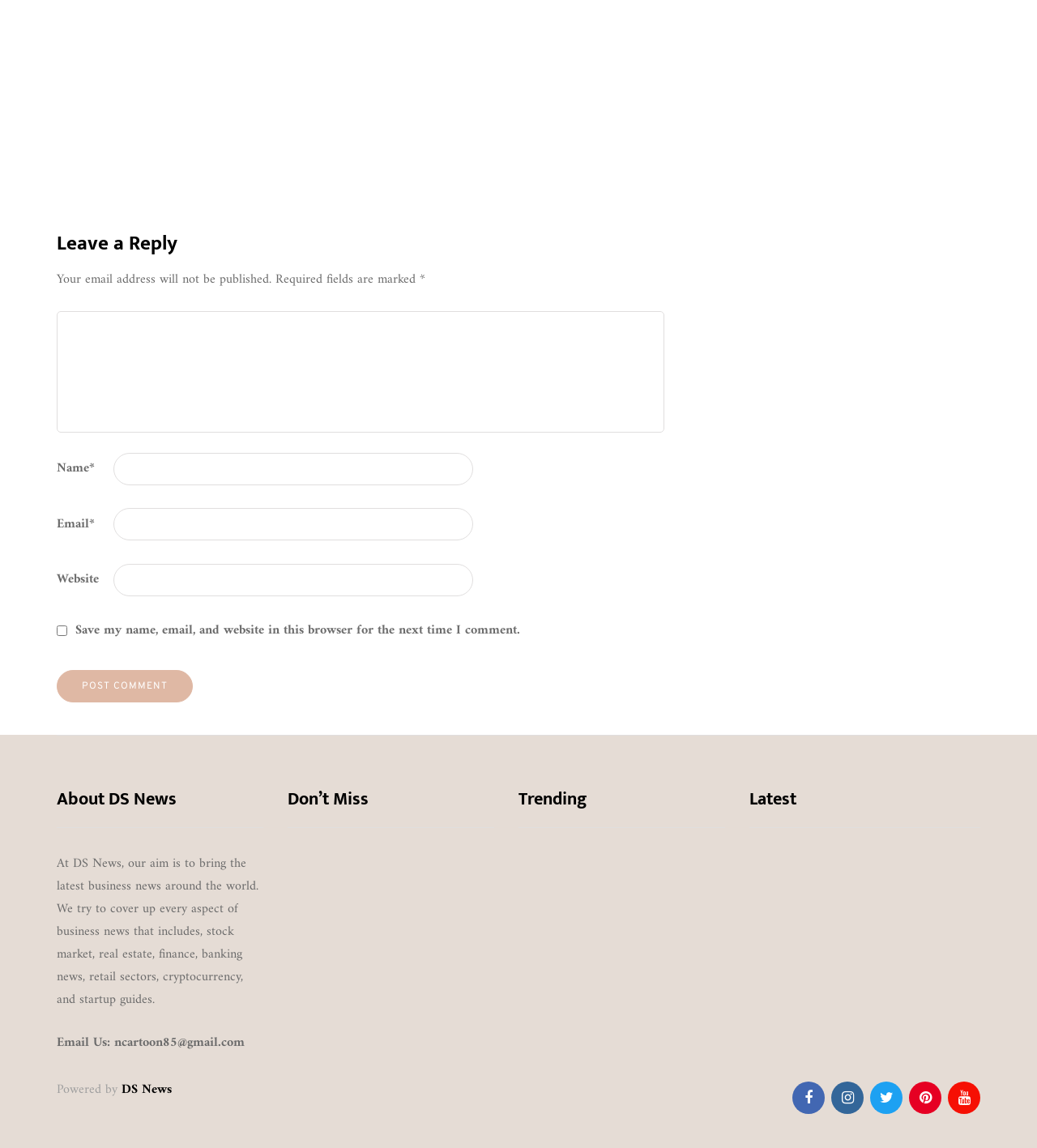What is required to post a comment?
Provide a detailed answer to the question using information from the image.

The answer can be found in the comment section where it says 'Required fields are marked' and the fields 'Name' and 'Email' are marked with an asterisk (*) indicating they are required.